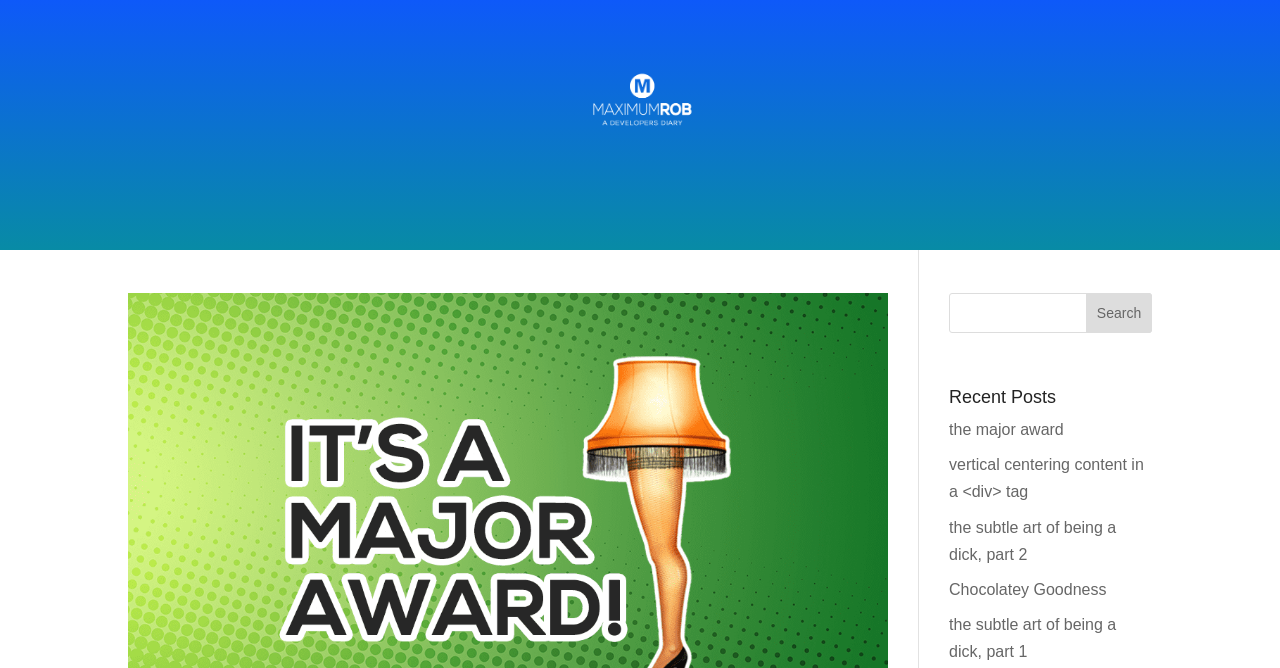Give a comprehensive overview of the webpage, including key elements.

The webpage is a blog or a humor website with a focus on recent posts. At the top, there is a logo or a branding image with the text "MAXIMUMROB" next to it, taking up a significant portion of the top section. Below the logo, there is a search bar with a text box and a "Search" button, located at the top-right corner of the page.

The main content of the page is a list of recent posts, headed by a title "Recent Posts" in a prominent font. There are five posts listed, each with a link to the full article. The posts are arranged vertically, with the most recent one at the top. The titles of the posts are "the major award", "vertical centering content in a <div> tag", "the subtle art of being a dick, part 2", "Chocolatey Goodness", and "the subtle art of being a dick, part 1", in that order.